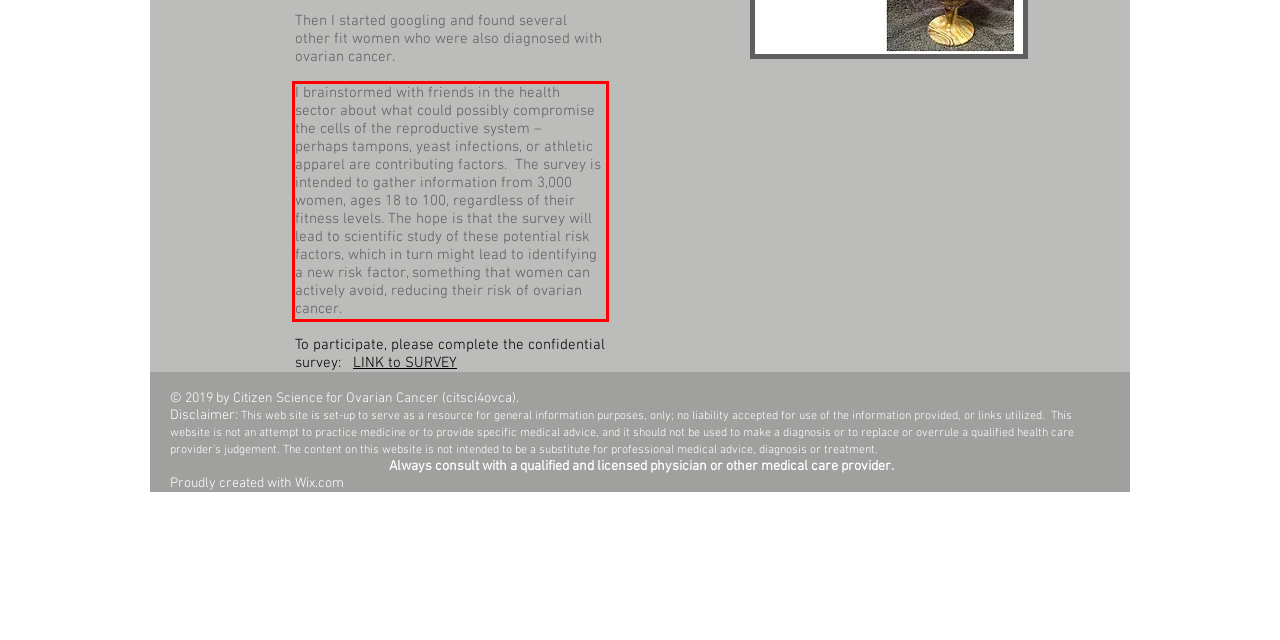Please perform OCR on the UI element surrounded by the red bounding box in the given webpage screenshot and extract its text content.

I brainstormed with friends in the health sector about what could possibly compromise the cells of the reproductive system – perhaps tampons, yeast infections, or athletic apparel are contributing factors. The survey is intended to gather information from 3,000 women, ages 18 to 100, regardless of their fitness levels. The hope is that the survey will lead to scientific study of these potential risk factors, which in turn might lead to identifying a new risk factor, something that women can actively avoid, reducing their risk of ovarian cancer.